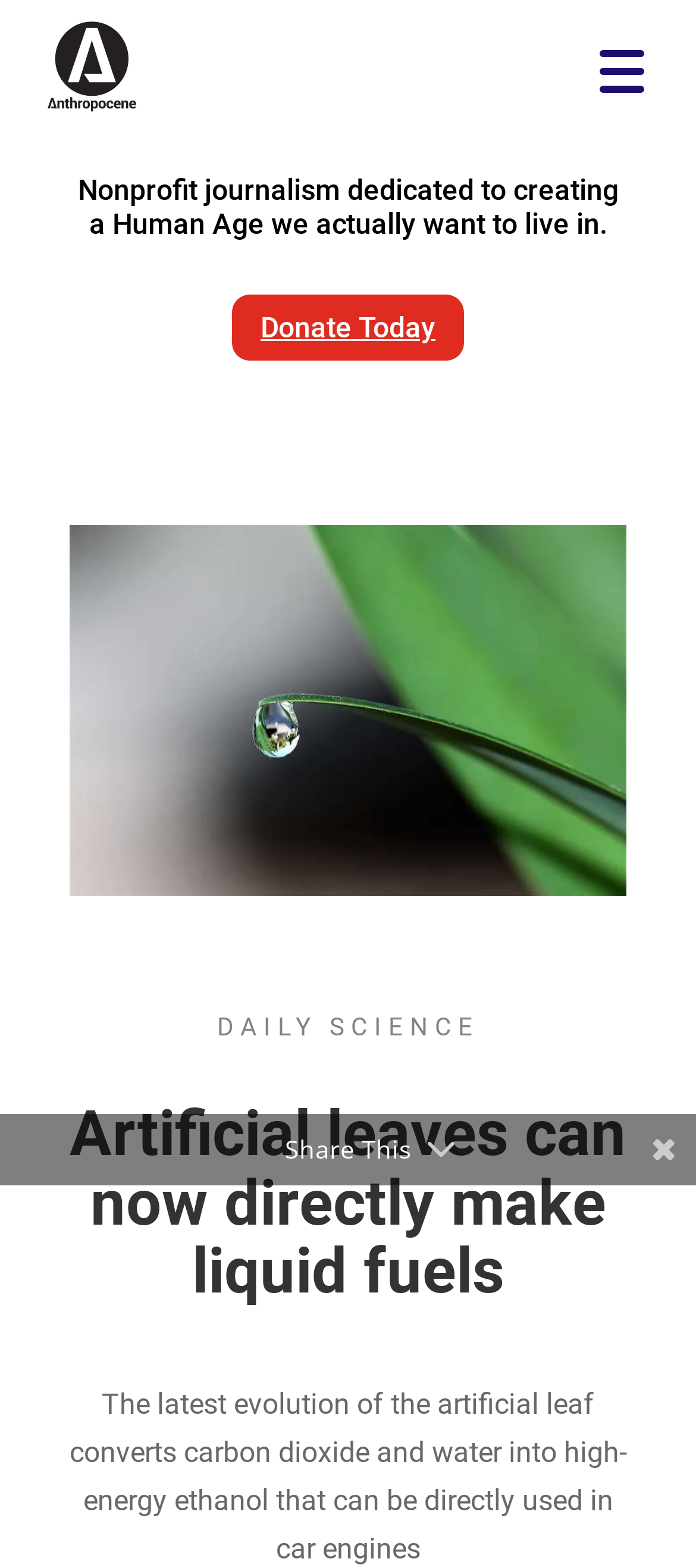Is there a call to action for donation?
Look at the screenshot and respond with one word or a short phrase.

Yes